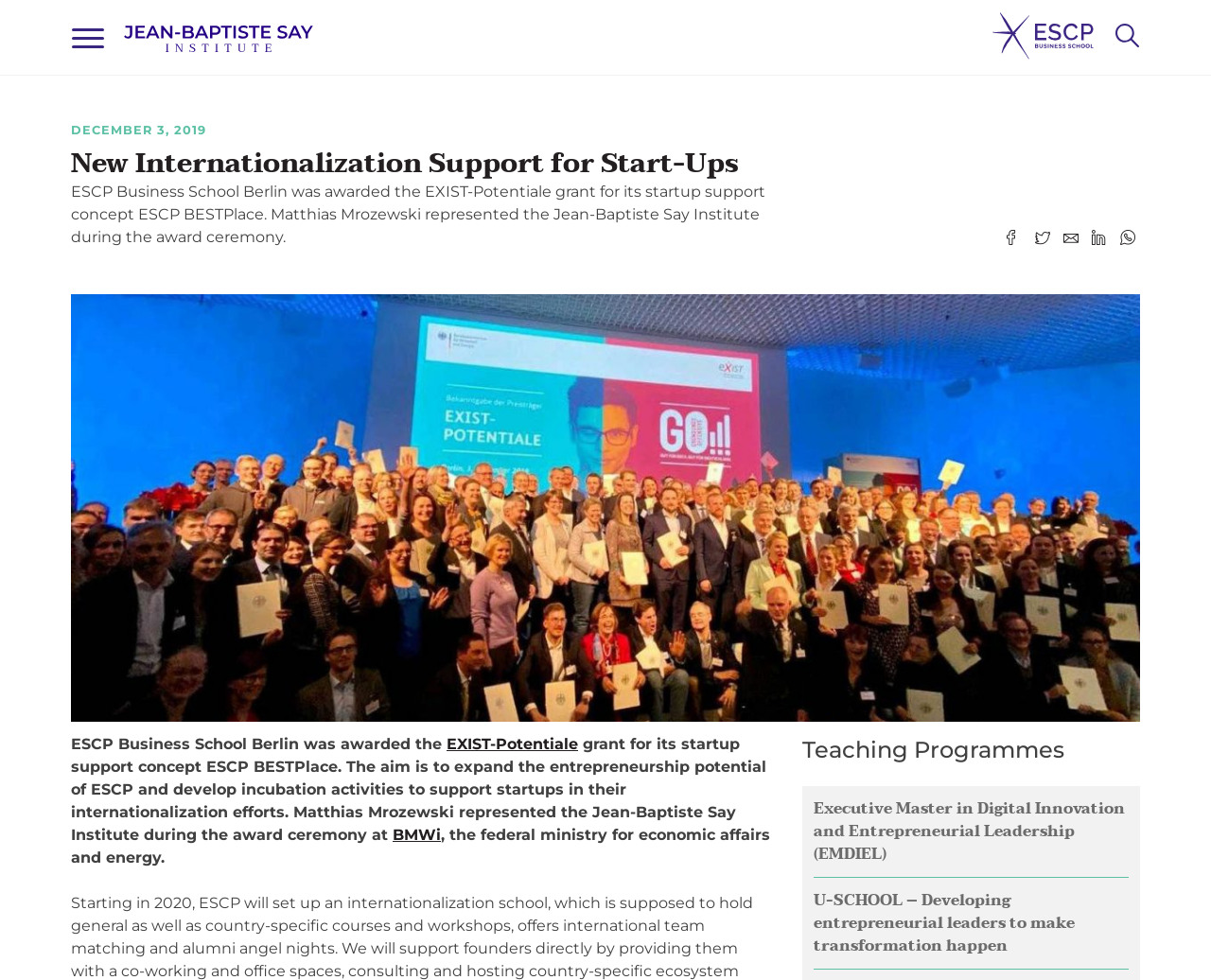Respond with a single word or phrase to the following question: What is the name of the federal ministry mentioned in the text?

BMWi